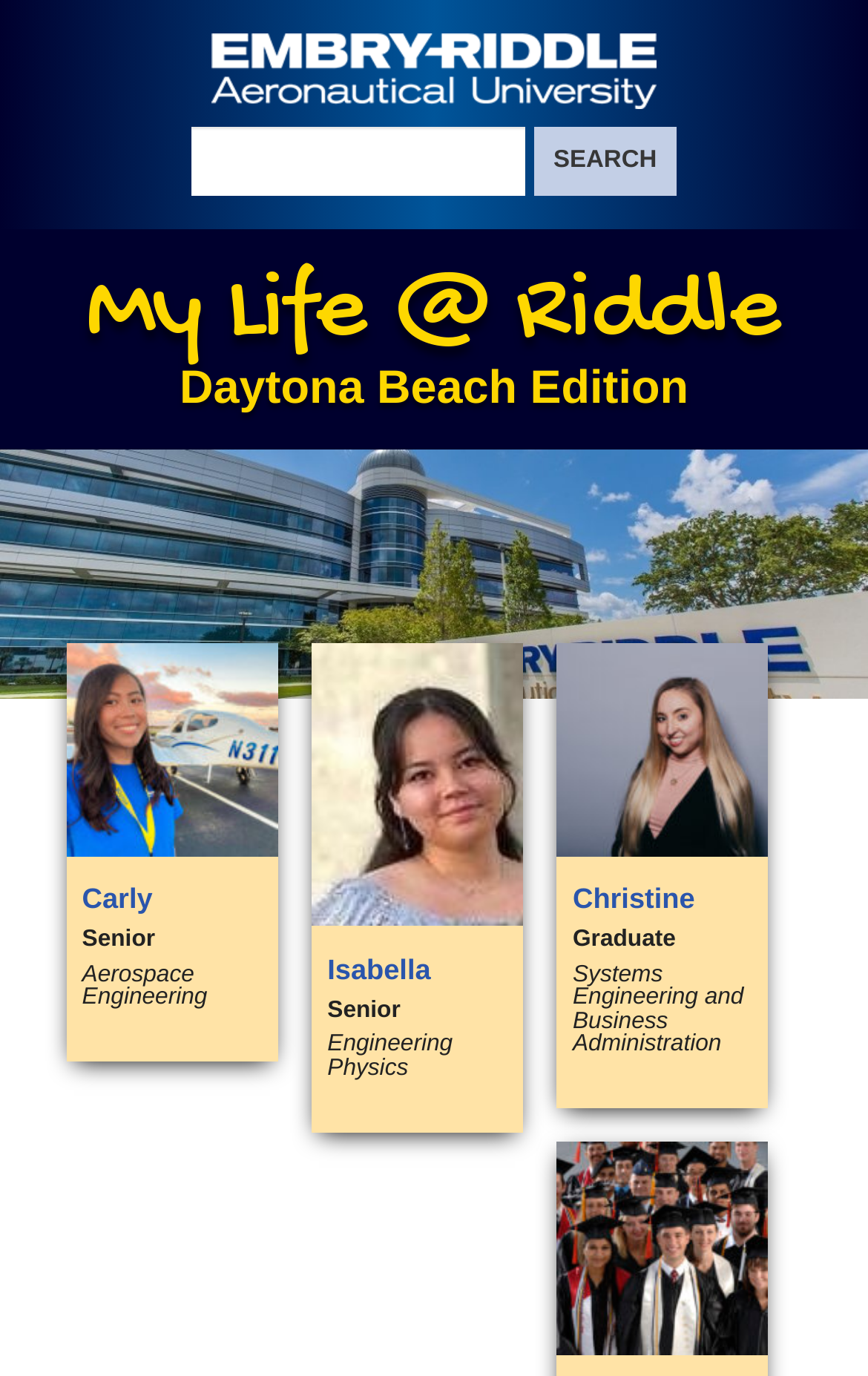Please identify the bounding box coordinates of the region to click in order to complete the given instruction: "View Christine's blog". The coordinates should be four float numbers between 0 and 1, i.e., [left, top, right, bottom].

[0.641, 0.468, 0.885, 0.806]